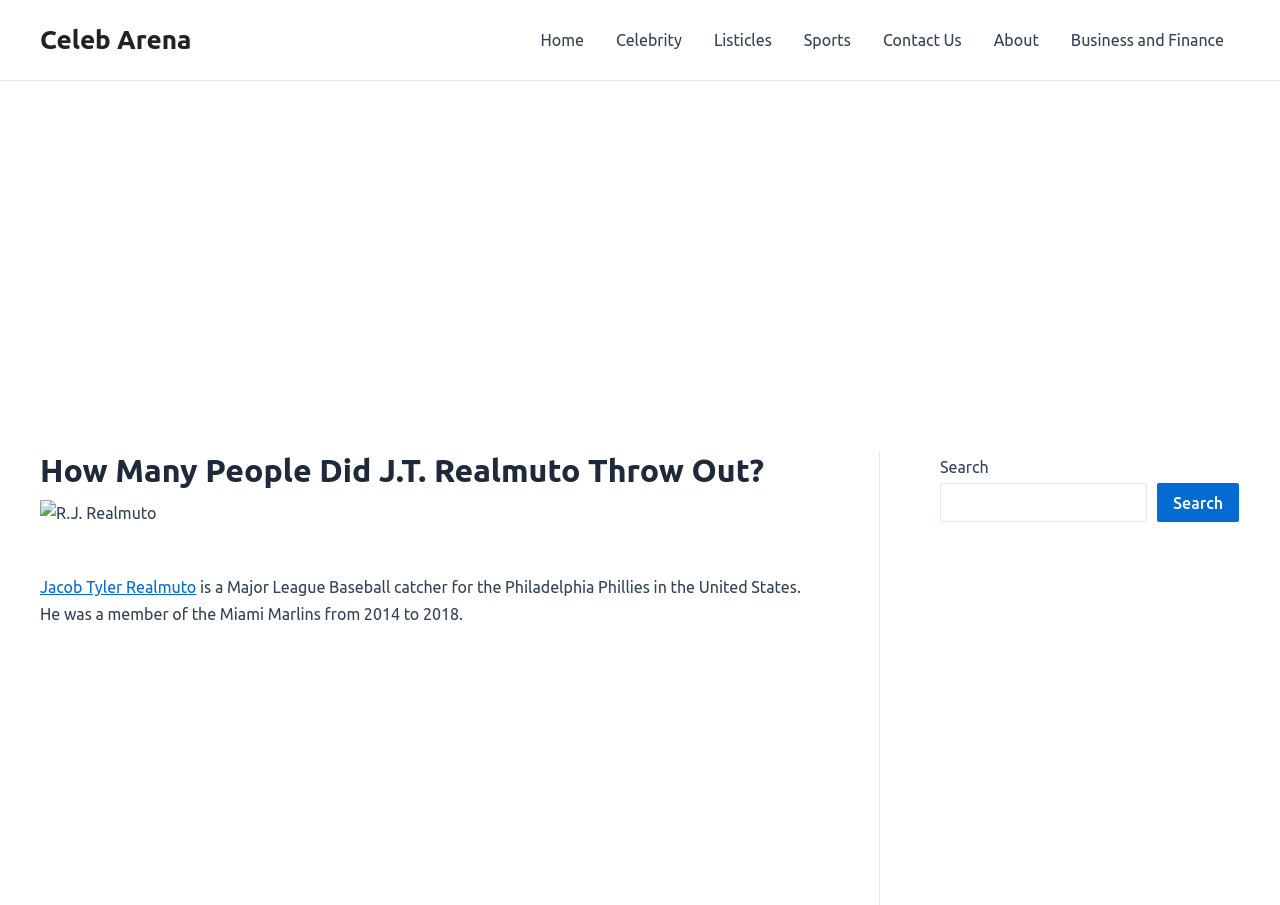Locate the bounding box coordinates of the element you need to click to accomplish the task described by this instruction: "Click on the 'About' link".

[0.764, 0.0, 0.824, 0.088]